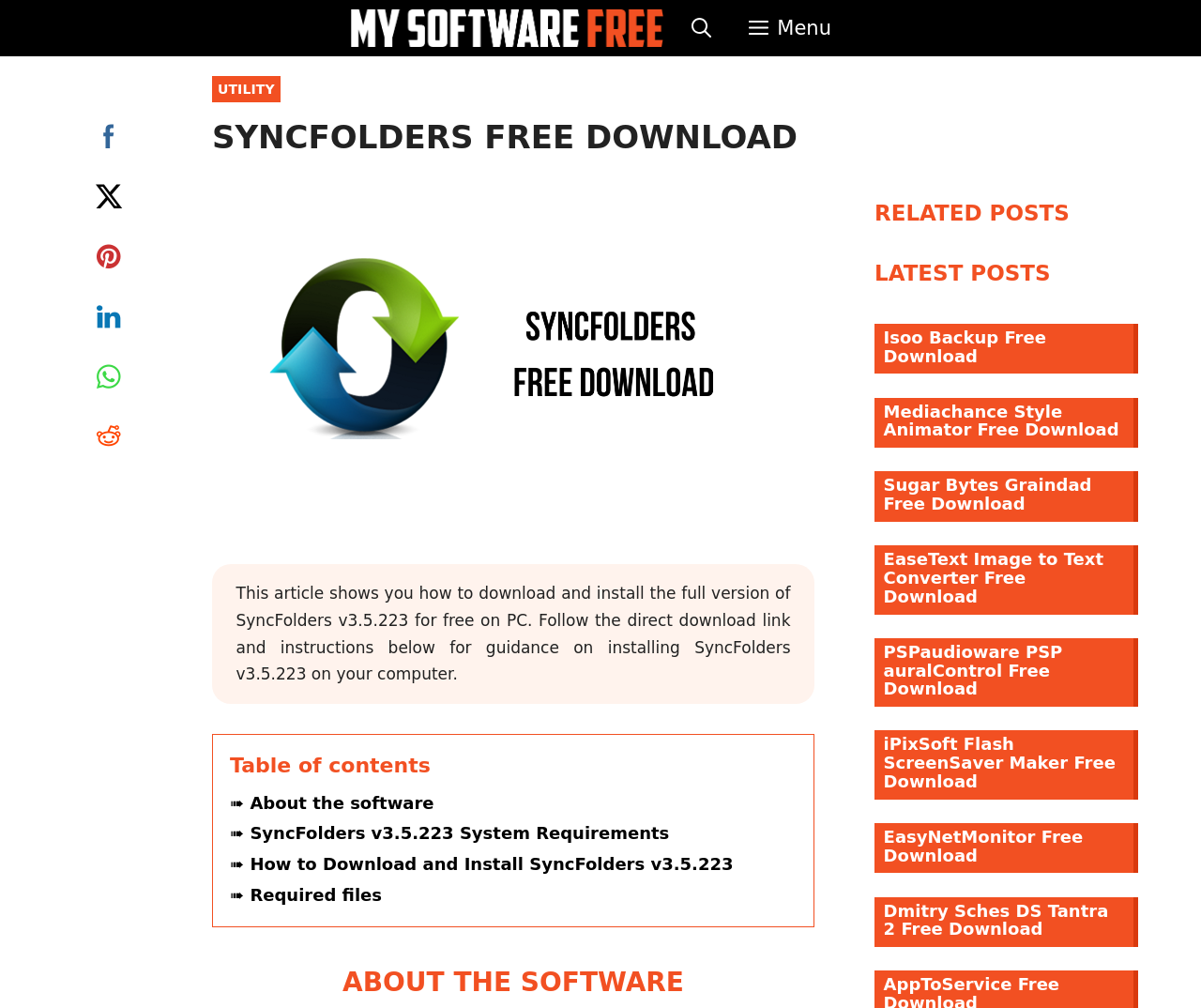Identify the bounding box coordinates of the area that should be clicked in order to complete the given instruction: "Click on the '➠ About the software' link". The bounding box coordinates should be four float numbers between 0 and 1, i.e., [left, top, right, bottom].

[0.191, 0.787, 0.361, 0.806]